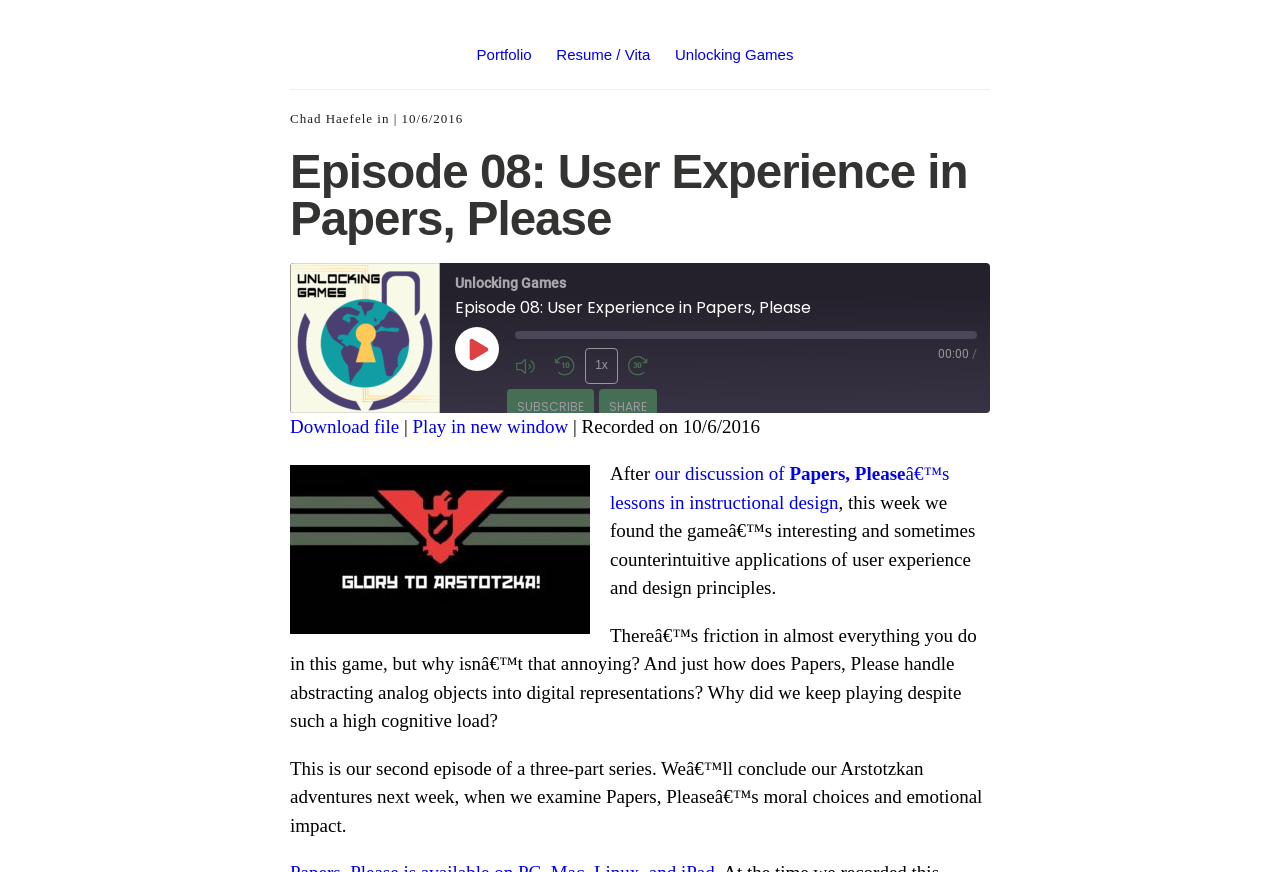Please specify the bounding box coordinates of the clickable region necessary for completing the following instruction: "Subscribe to the podcast". The coordinates must consist of four float numbers between 0 and 1, i.e., [left, top, right, bottom].

[0.396, 0.446, 0.464, 0.487]